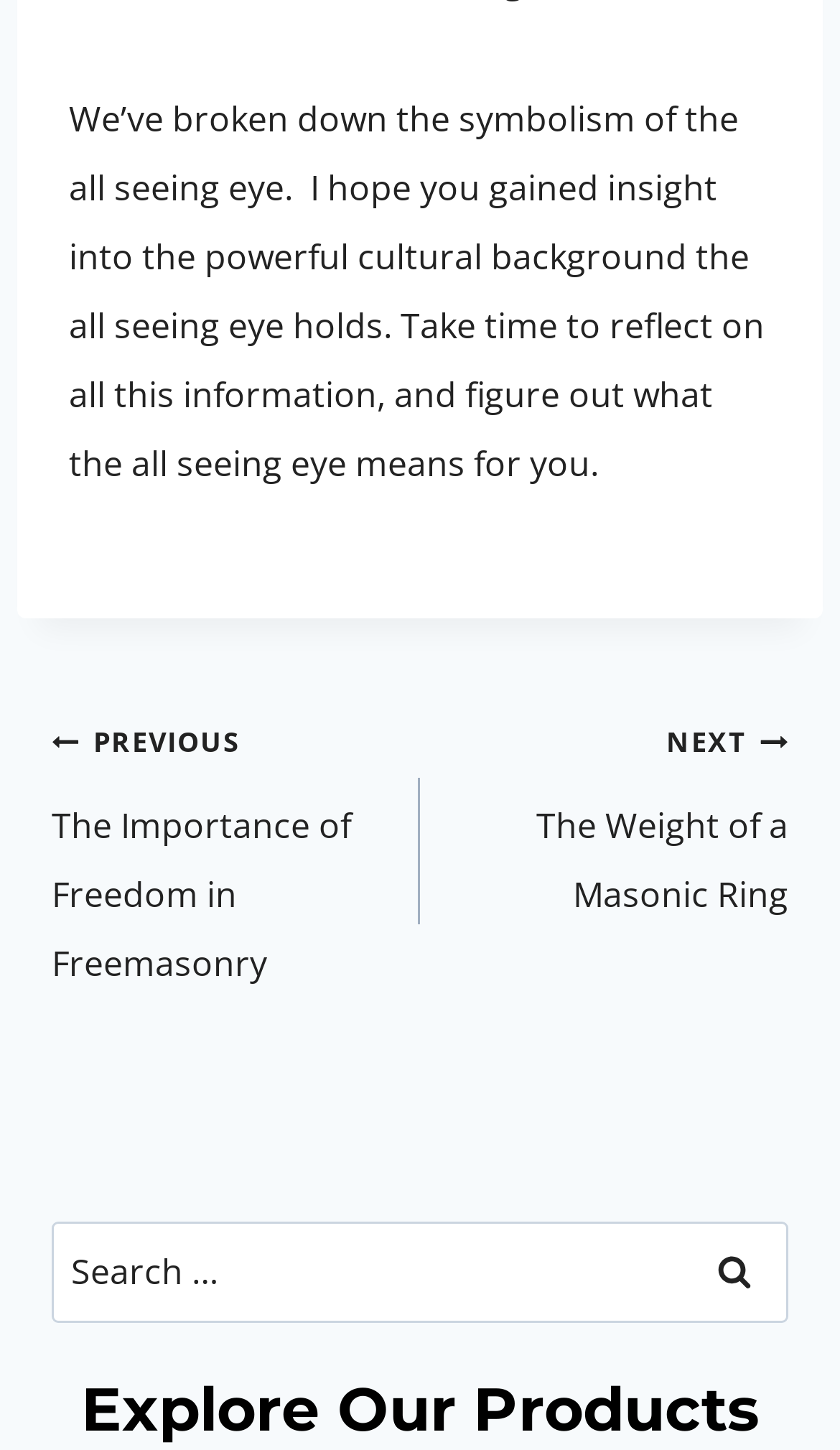Please identify the bounding box coordinates of the clickable area that will allow you to execute the instruction: "Explore products".

[0.062, 0.948, 0.938, 0.997]